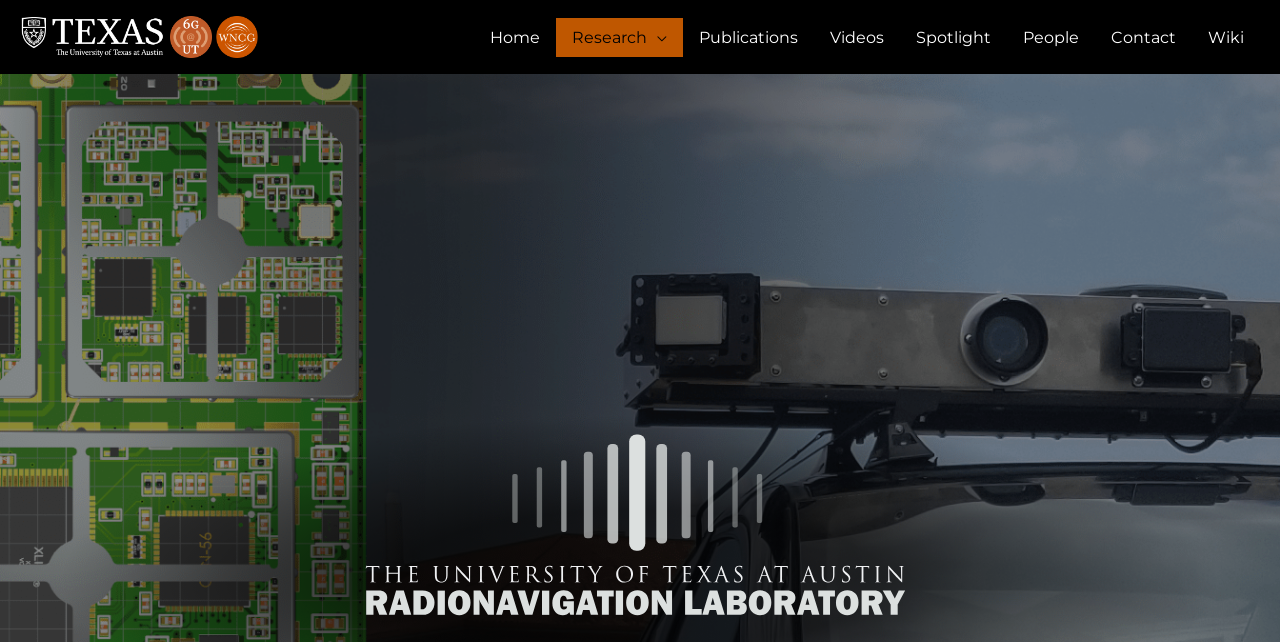Bounding box coordinates must be specified in the format (top-left x, top-left y, bottom-right x, bottom-right y). All values should be floating point numbers between 0 and 1. What are the bounding box coordinates of the UI element described as: Contact

[0.855, 0.027, 0.931, 0.088]